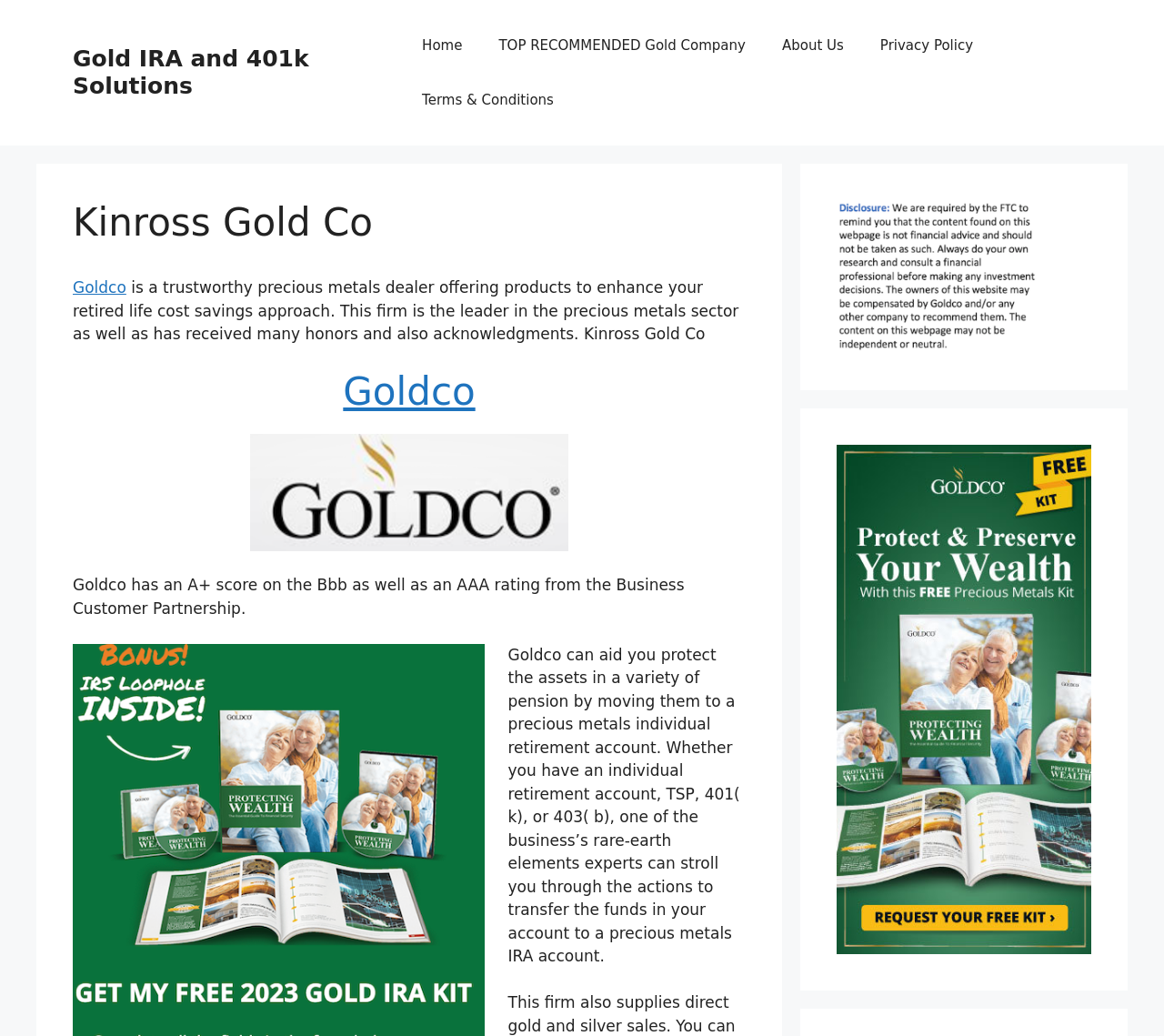Provide the bounding box coordinates of the HTML element this sentence describes: "TOP RECOMMENDED Gold Company". The bounding box coordinates consist of four float numbers between 0 and 1, i.e., [left, top, right, bottom].

[0.413, 0.018, 0.656, 0.07]